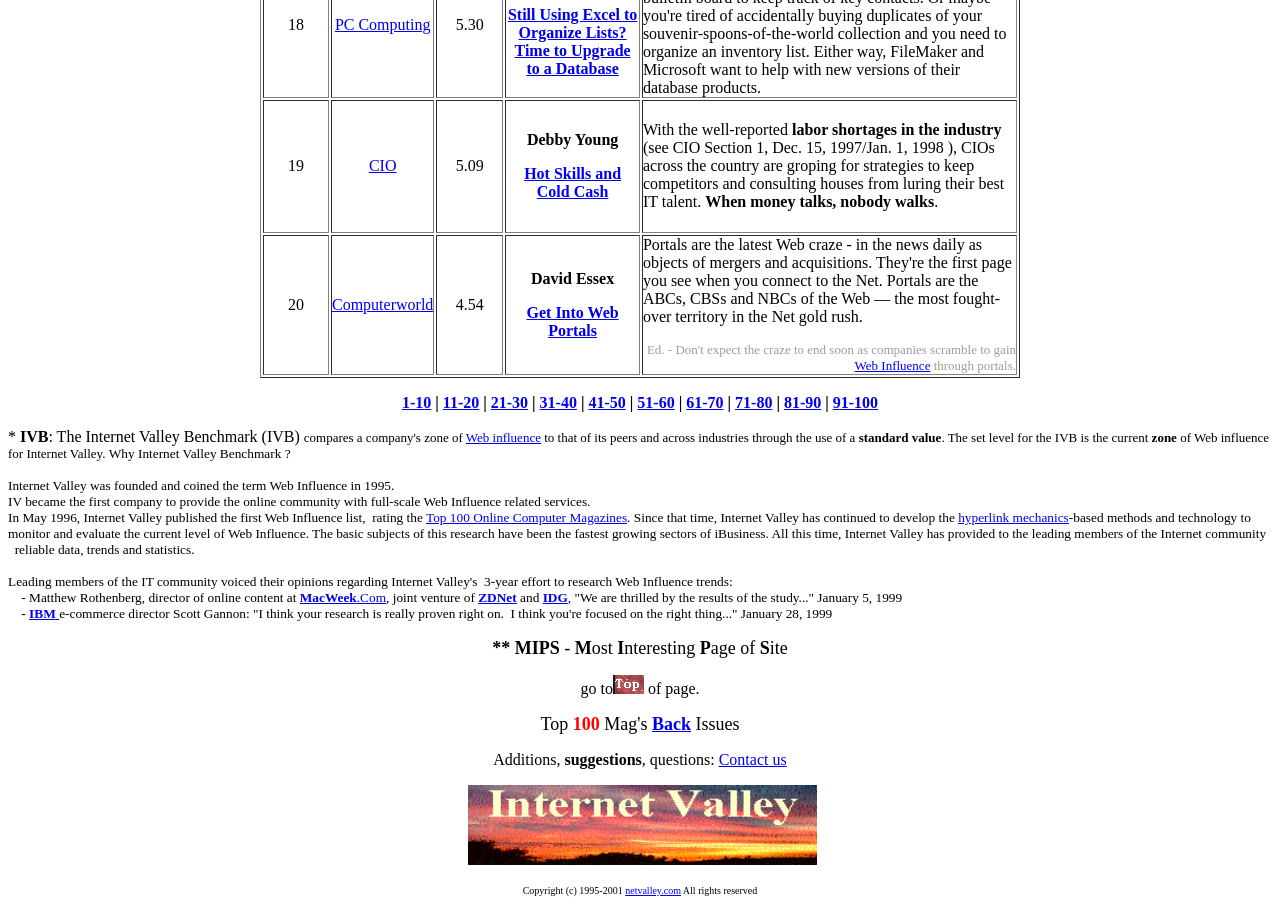What is the topic of the article 'Hot Skills and Cold Cash'?
Please use the image to provide a one-word or short phrase answer.

Labor shortages in the industry